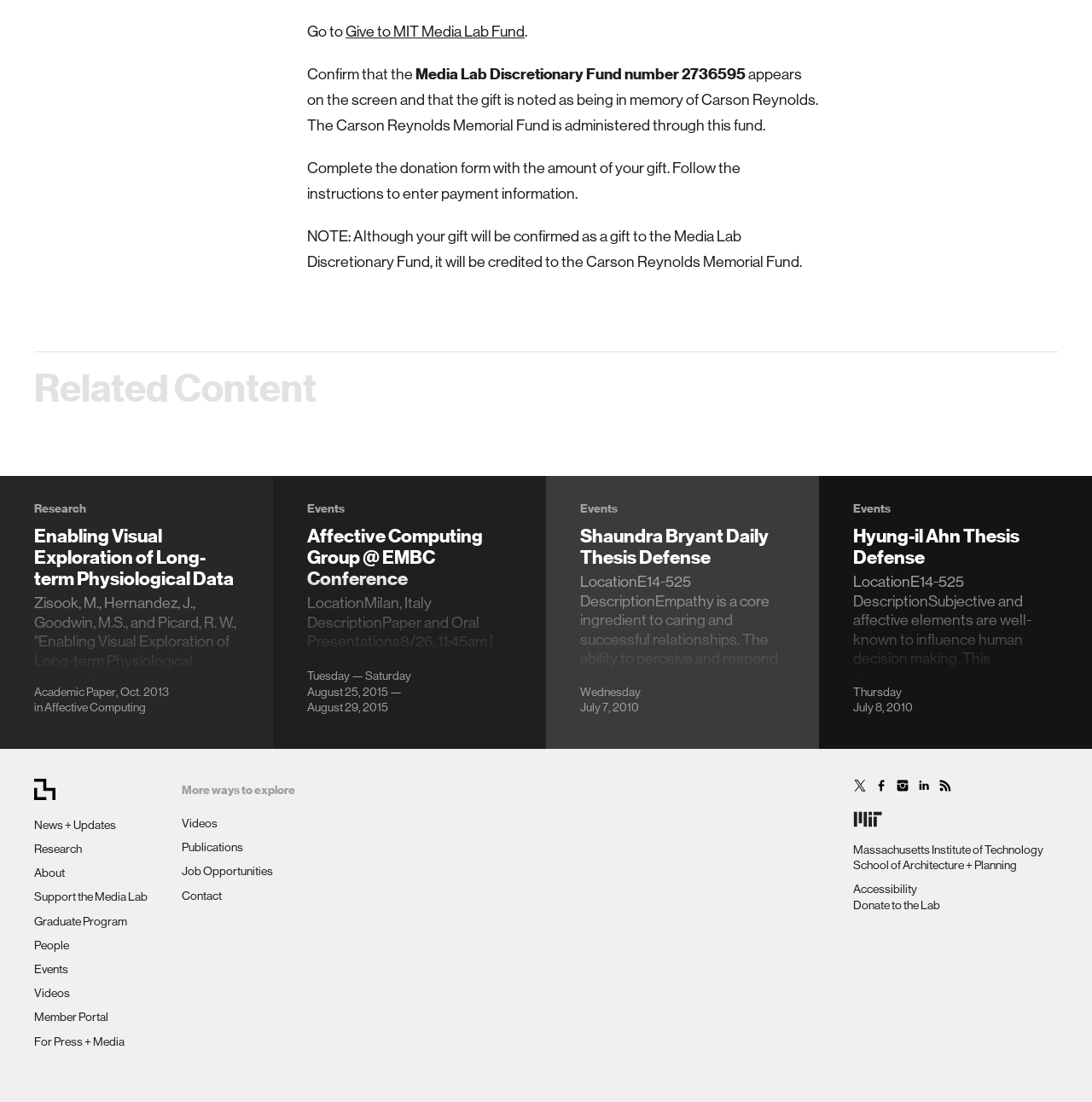Determine the bounding box coordinates of the clickable region to carry out the instruction: "Explore News + Updates".

[0.031, 0.742, 0.106, 0.755]